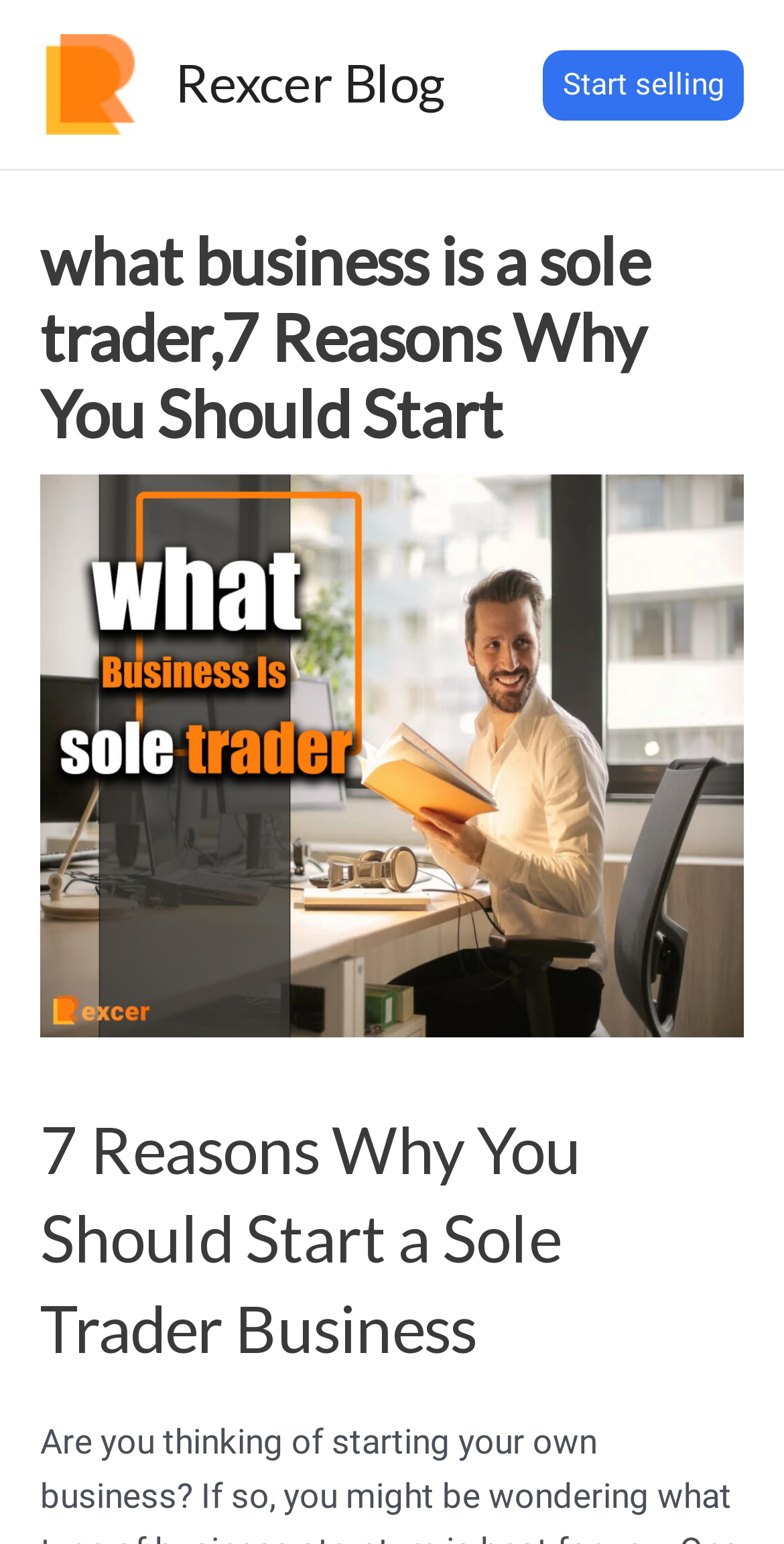Is there an image on the webpage?
Give a one-word or short-phrase answer derived from the screenshot.

Yes